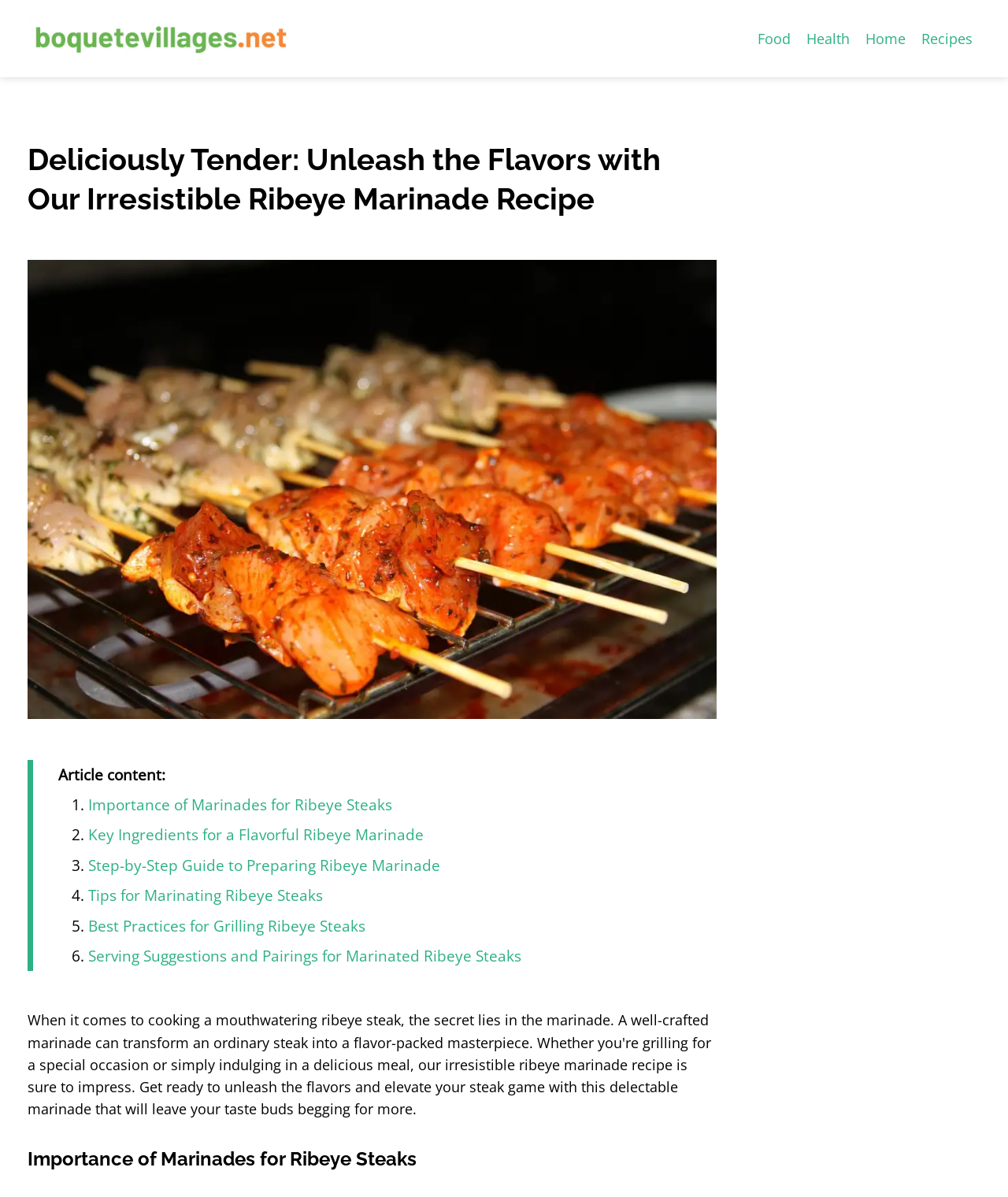Refer to the image and provide a thorough answer to this question:
What is the last step in the recipe?

I found the answer by looking at the last link in the recipe section, which is 'Serving Suggestions and Pairings for Marinated Ribeye Steaks'. This link corresponds to the last step in the recipe.